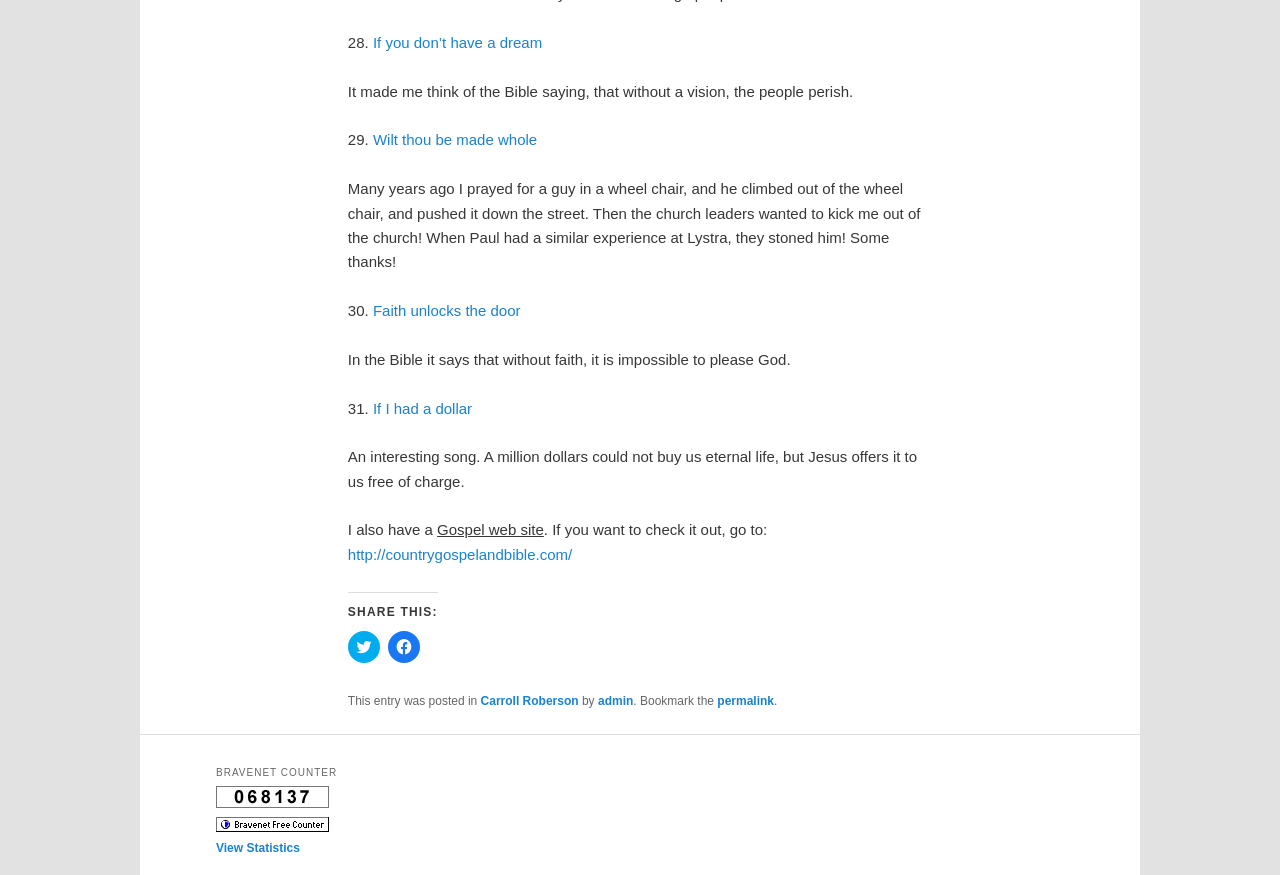Determine the bounding box coordinates for the UI element matching this description: "Faith unlocks the door".

[0.291, 0.345, 0.407, 0.365]